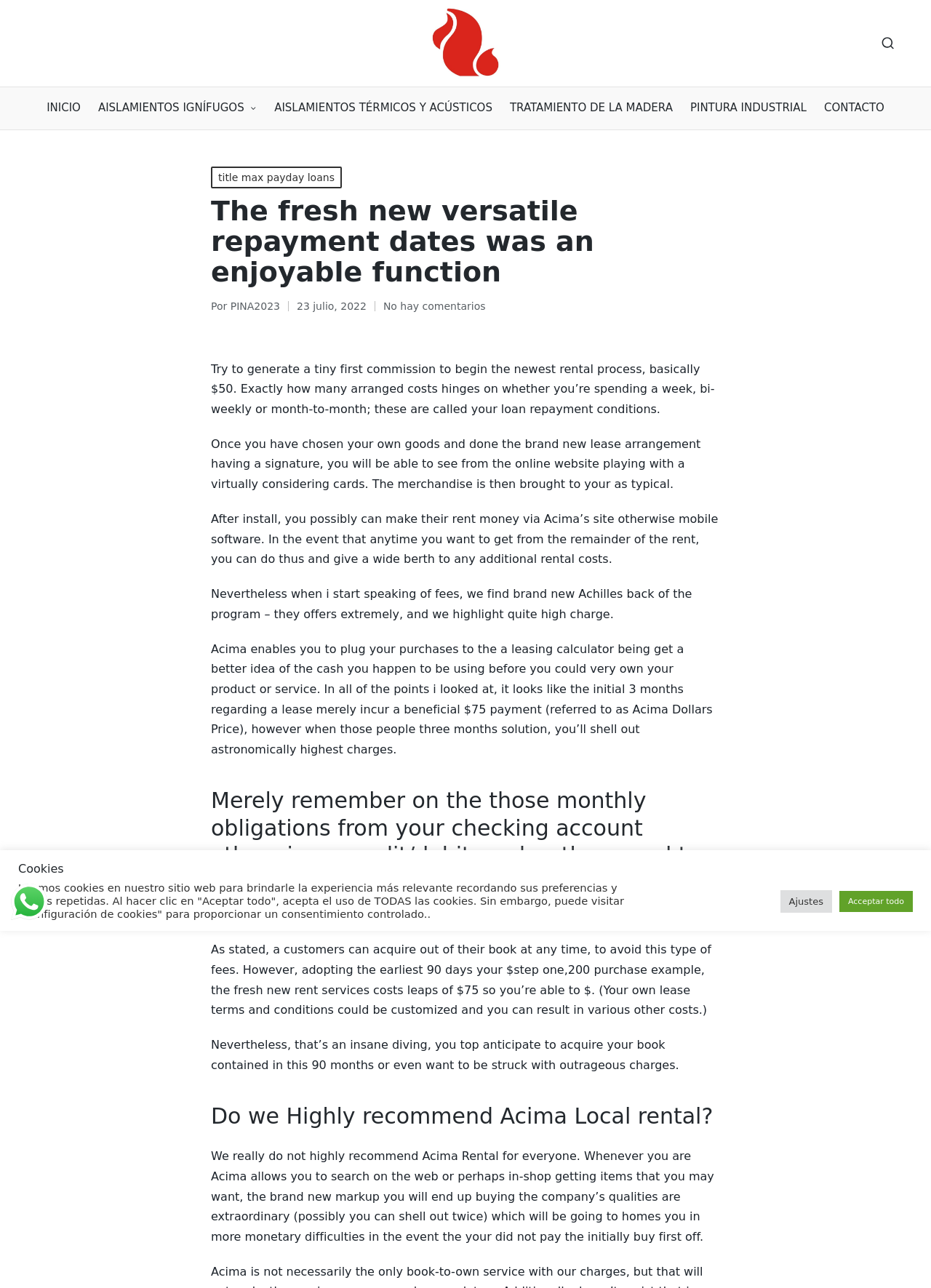Please provide a detailed answer to the question below based on the screenshot: 
What are the types of isolations provided by the company?

The types of isolations provided by the company can be found in the navigation menu, where it is written as 'AISLAMIENTOS TÉRMICOS Y ACÚSTICOS'. This translates to 'Thermal and Acoustic Insulations' in English.